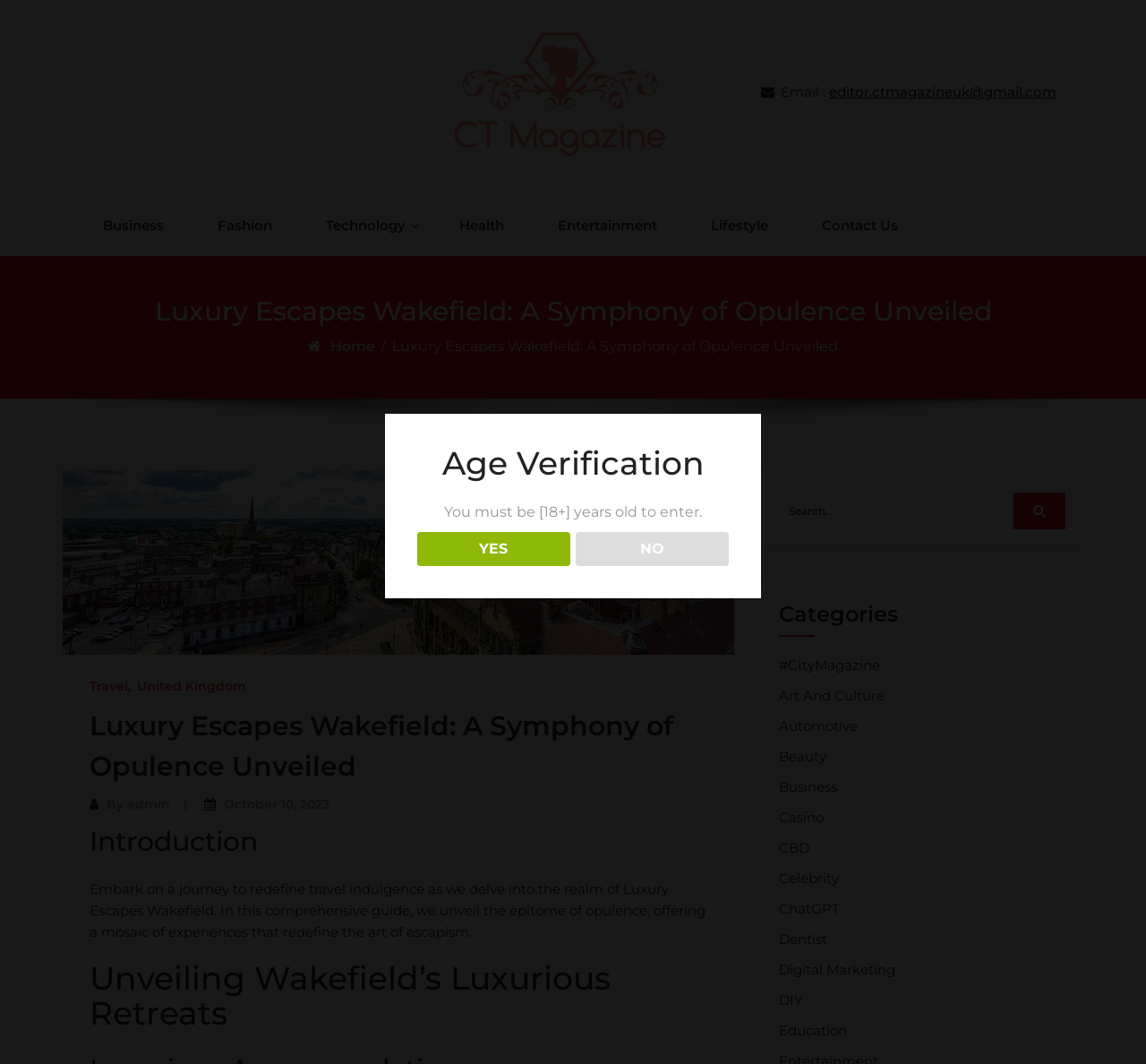Please extract the webpage's main title and generate its text content.

Unveiling Wakefield’s Luxurious Retreats